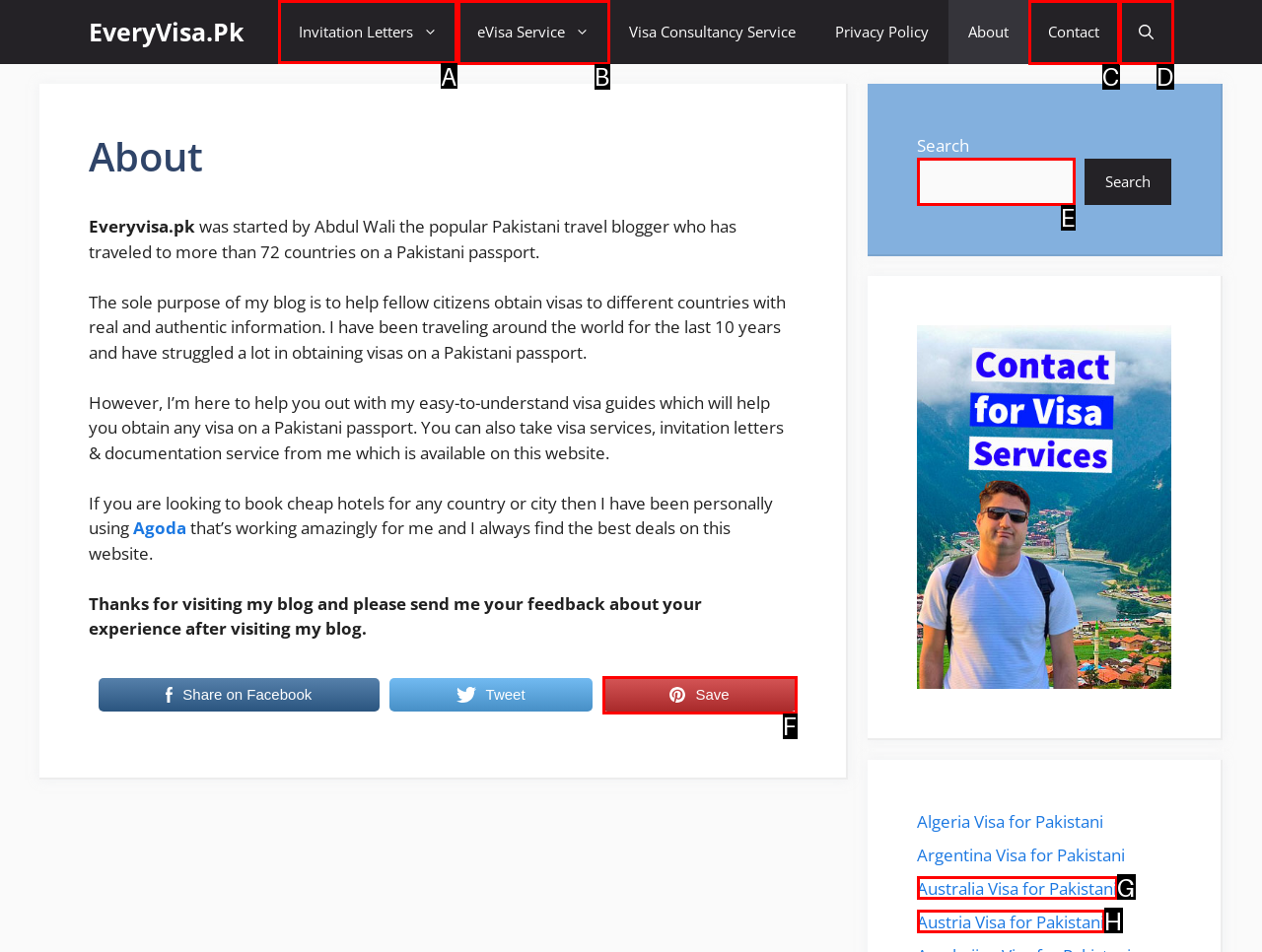Find the option you need to click to complete the following instruction: Read about the author Anthony Barnett
Answer with the corresponding letter from the choices given directly.

None